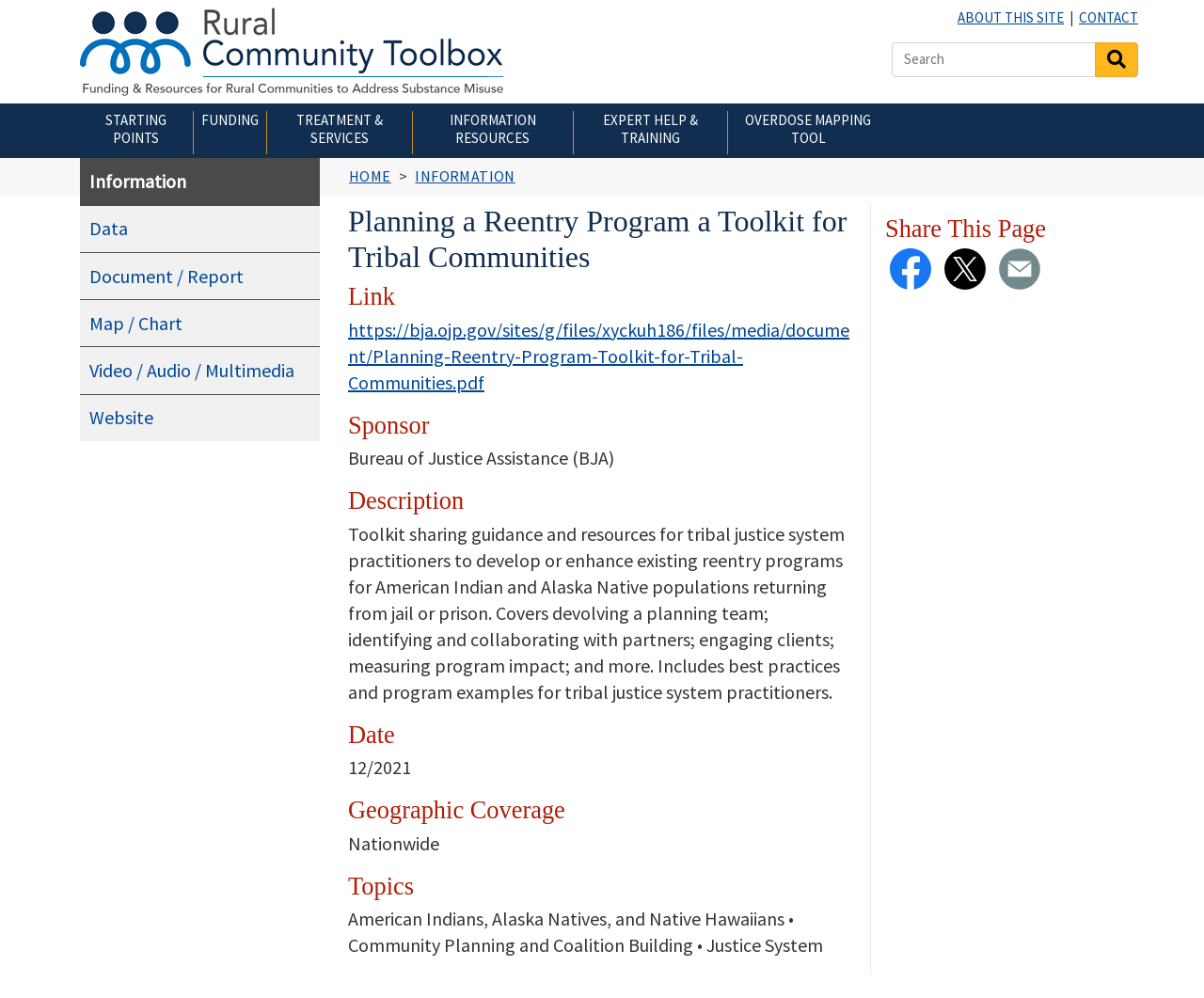Locate the bounding box coordinates of the element I should click to achieve the following instruction: "Contact the website administrator".

[0.896, 0.008, 0.945, 0.026]